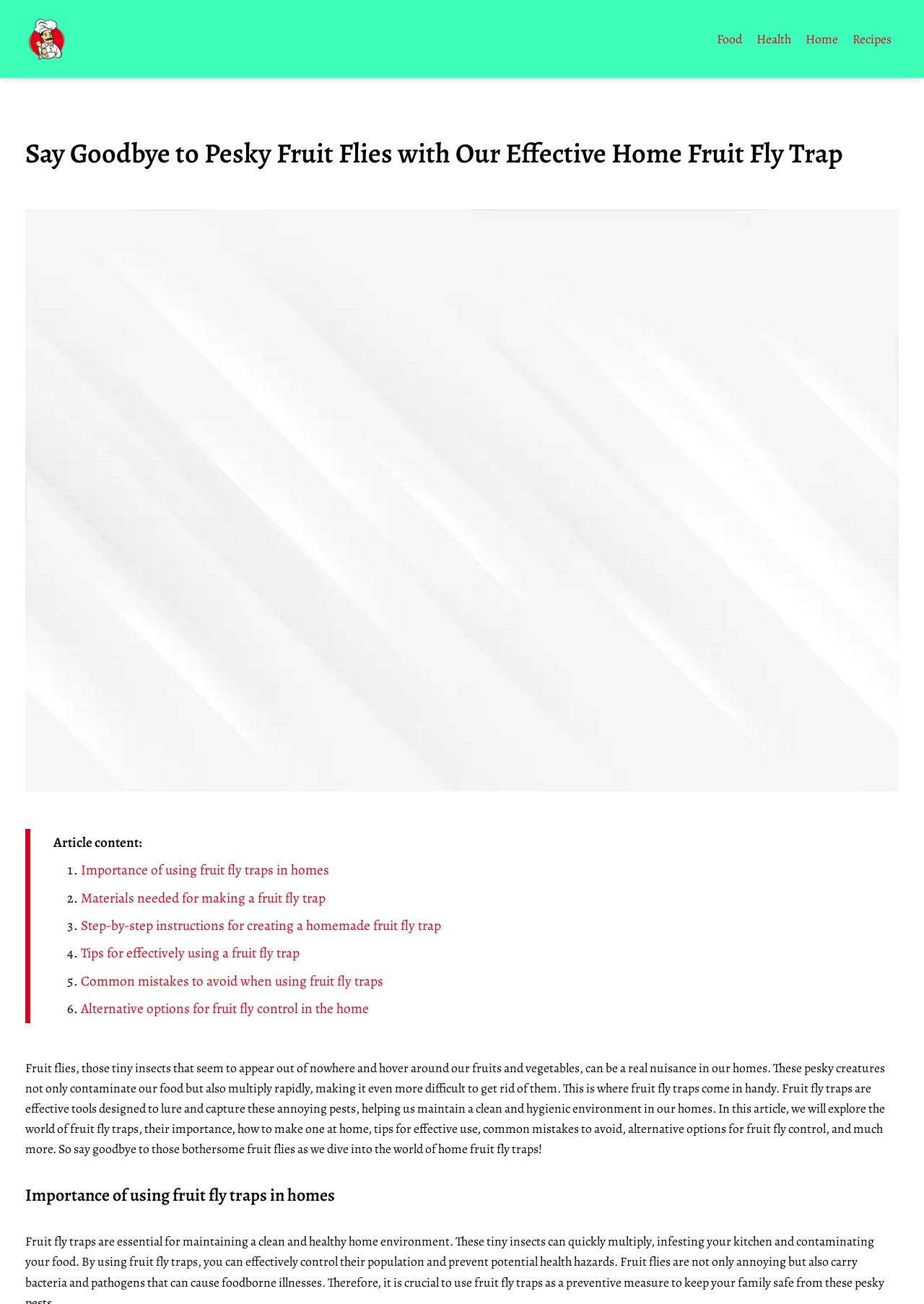What is the consequence of not using fruit fly traps?
Please give a well-detailed answer to the question.

According to the webpage, fruit flies can contaminate food, and using fruit fly traps can help prevent this. Therefore, not using fruit fly traps can lead to food contamination.